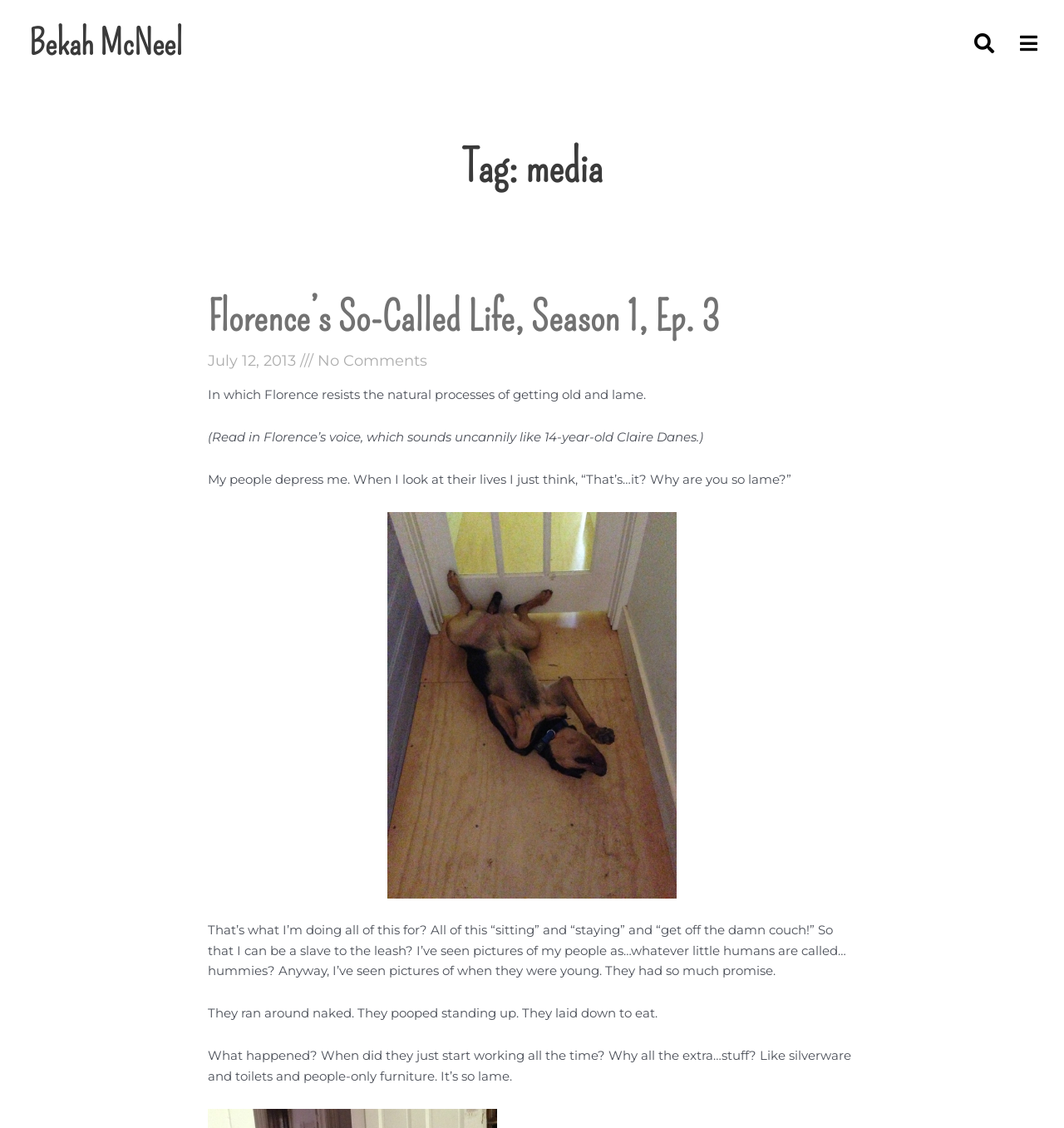Please specify the bounding box coordinates in the format (top-left x, top-left y, bottom-right x, bottom-right y), with values ranging from 0 to 1. Identify the bounding box for the UI component described as follows: Bekah McNeel

[0.027, 0.02, 0.171, 0.057]